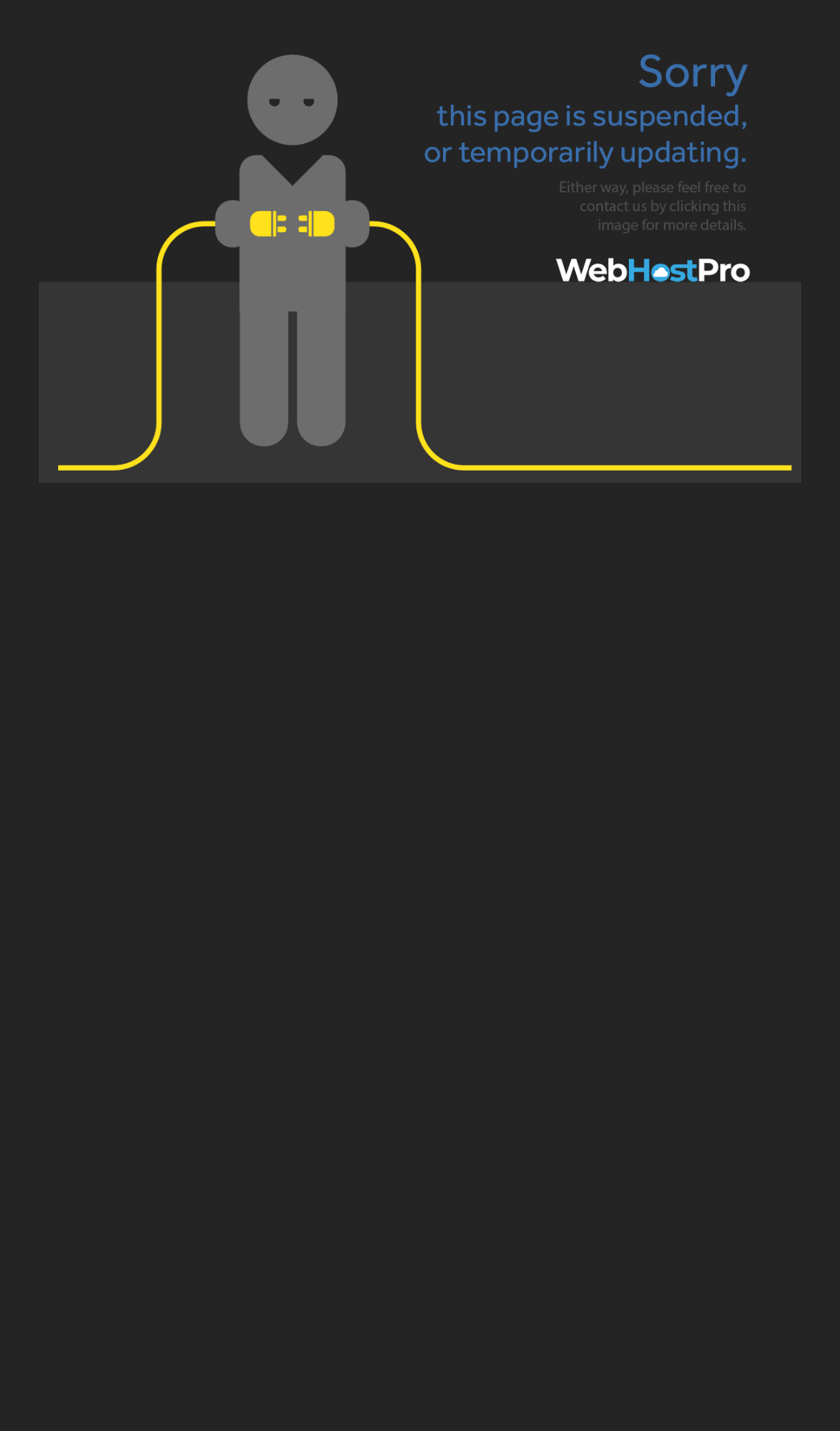Extract the bounding box of the UI element described as: "alt="web host"".

[0.046, 0.317, 0.954, 0.343]